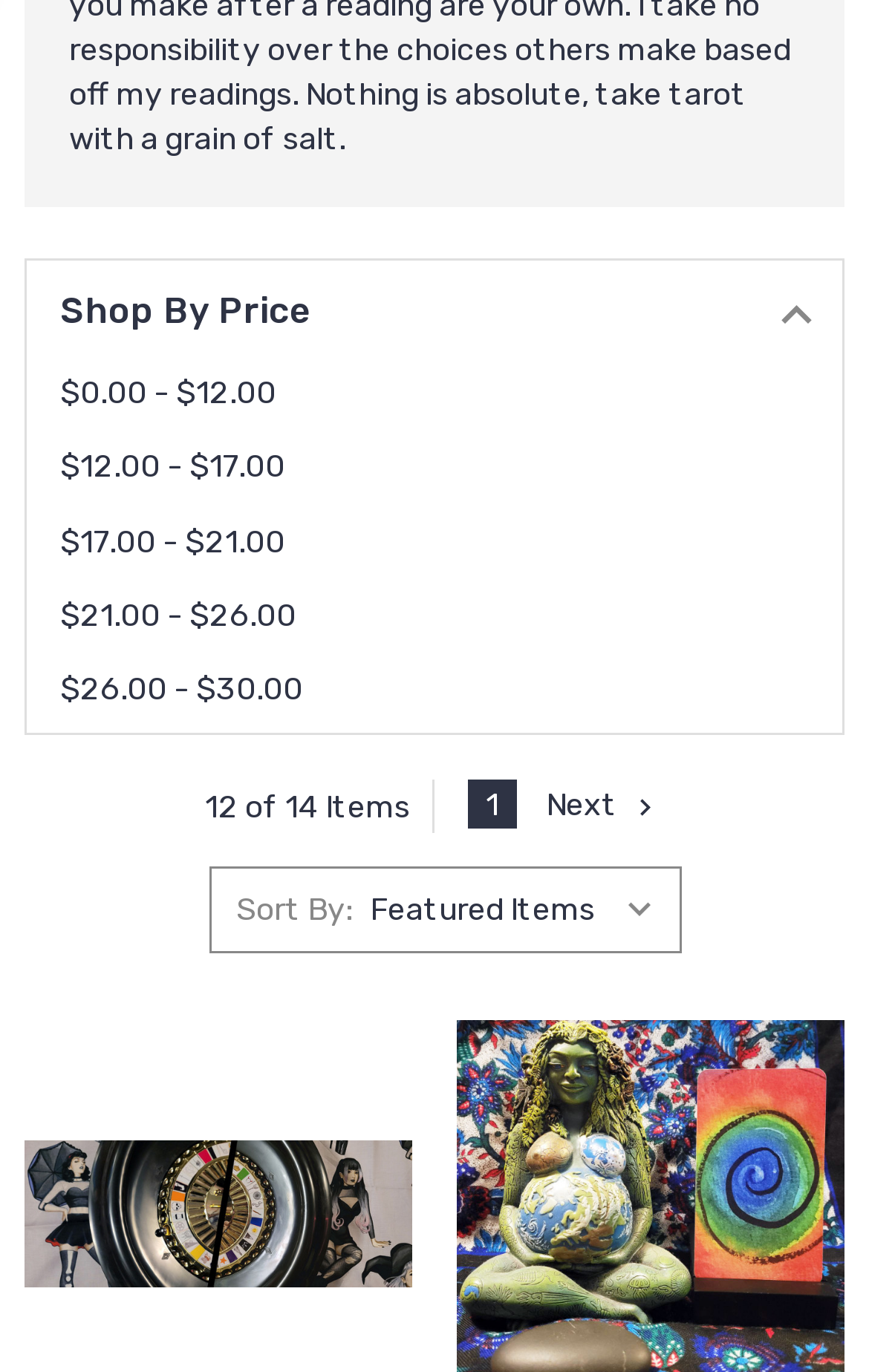Please identify the bounding box coordinates of the element's region that should be clicked to execute the following instruction: "Select a sorting option". The bounding box coordinates must be four float numbers between 0 and 1, i.e., [left, top, right, bottom].

[0.418, 0.634, 0.782, 0.694]